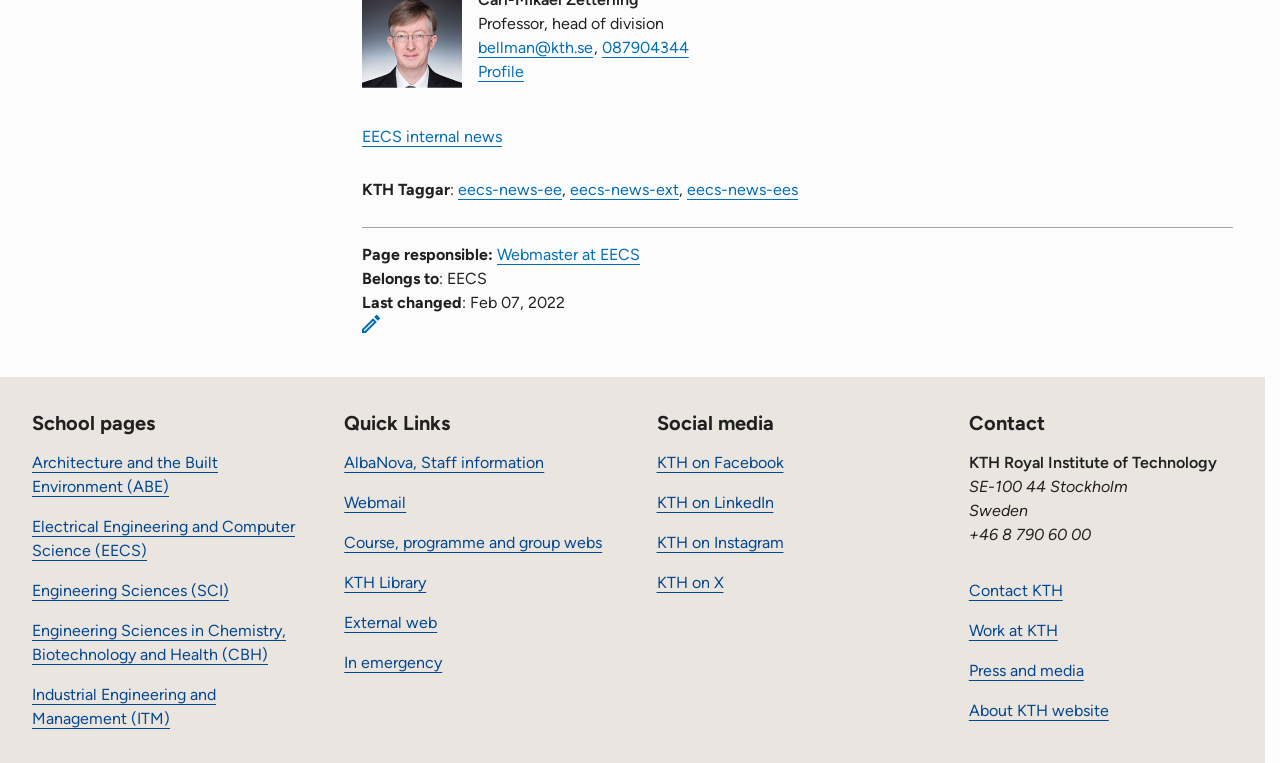Using the element description: "Industrial Engineering and Management (ITM)", determine the bounding box coordinates for the specified UI element. The coordinates should be four float numbers between 0 and 1, [left, top, right, bottom].

[0.025, 0.898, 0.169, 0.954]